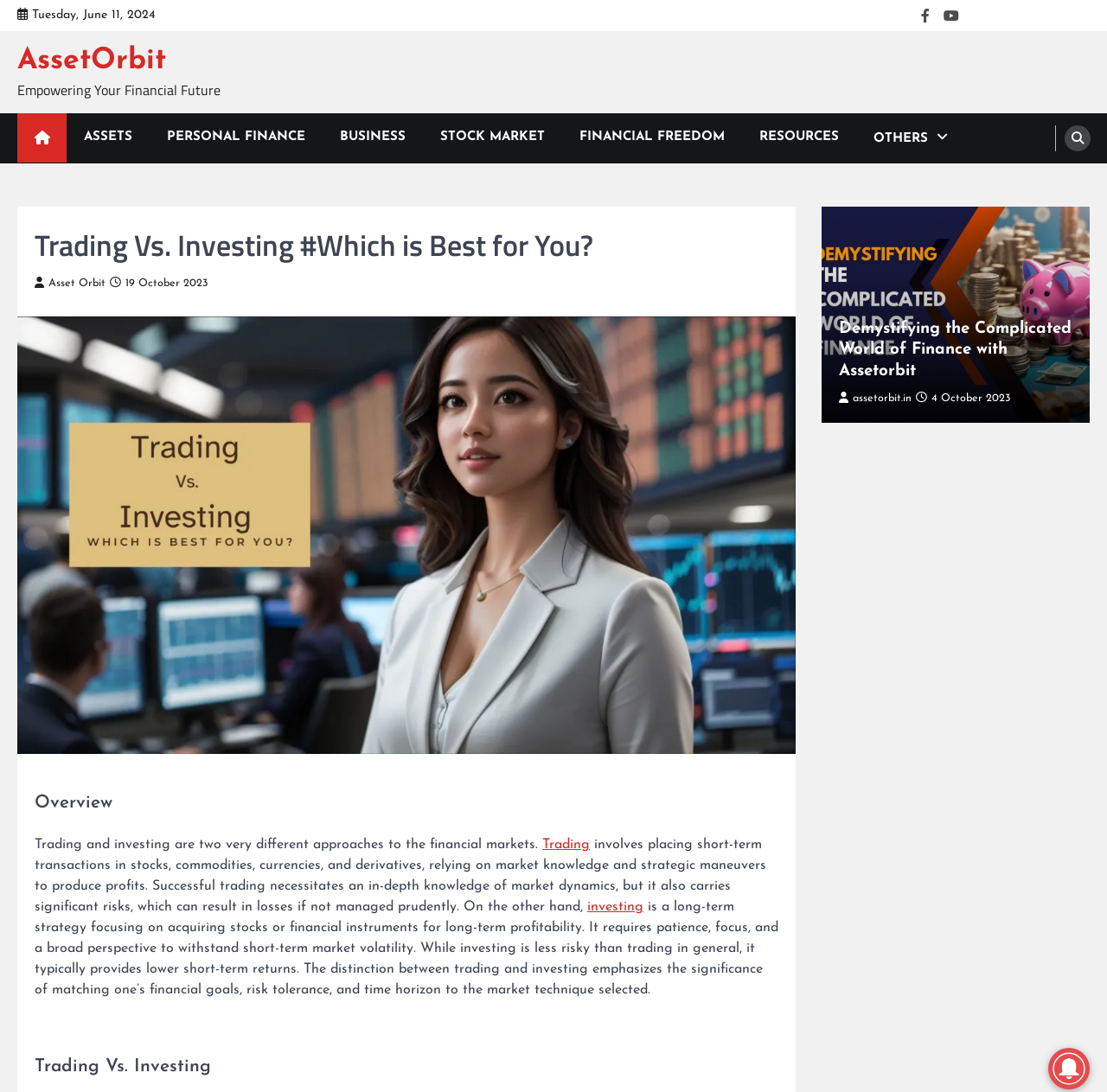Give a detailed overview of the webpage's appearance and contents.

The webpage is about trading and investing, with a focus on helping users understand the differences between the two approaches. At the top, there is a date displayed, "Tuesday, June 11, 2024". Below the date, there are several social media links, including Facebook, YouTube, and others, aligned horizontally across the top of the page.

The main content of the page is divided into two sections. The first section has a heading "Trading Vs. Investing #Which is Best for You?" and features an image related to trading and investing. Below the image, there is a brief overview of trading and investing, explaining that trading involves short-term transactions to produce profits, while investing is a long-term strategy focusing on acquiring stocks or financial instruments for long-term profitability.

The second section is a complementary section that appears to be a blog post or article titled "Demystifying the Complicated World of Finance with Assetorbit". This section has a heading and a link to the article, accompanied by an image. Below the image, there is a link to the article and a date "4 October 2023".

On the top-left corner of the page, there is a logo link "AssetOrbit" and a tagline "Empowering Your Financial Future". Below the logo, there are several navigation links, including "ASSETS", "PERSONAL FINANCE", "BUSINESS", "STOCK MARKET", "FINANCIAL FREEDOM", "RESOURCES", and "OTHERS". On the top-right corner, there is a search icon and a link to the "Client Portal".